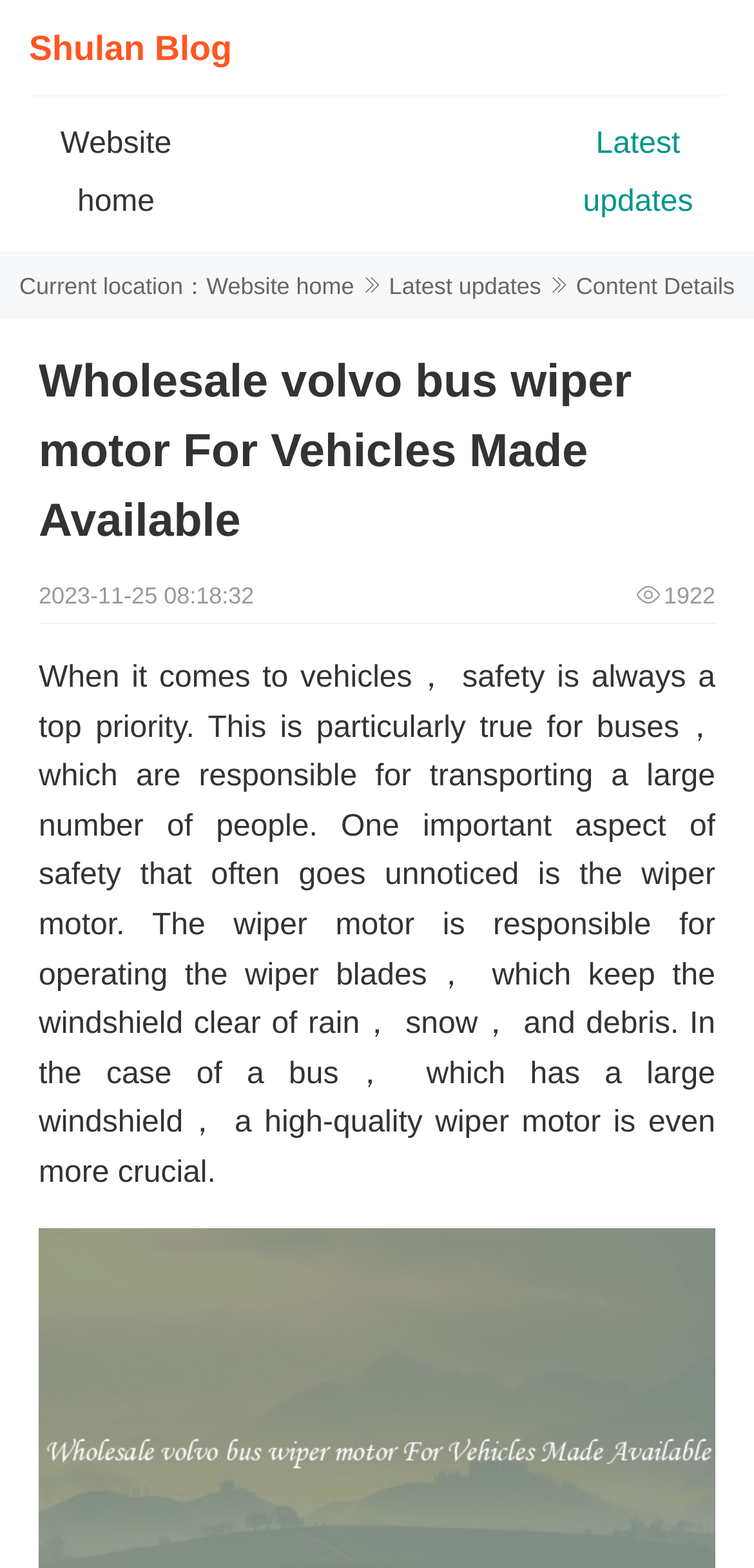Using floating point numbers between 0 and 1, provide the bounding box coordinates in the format (top-left x, top-left y, bottom-right x, bottom-right y). Locate the UI element described here: Alleghany Soil Survey

None